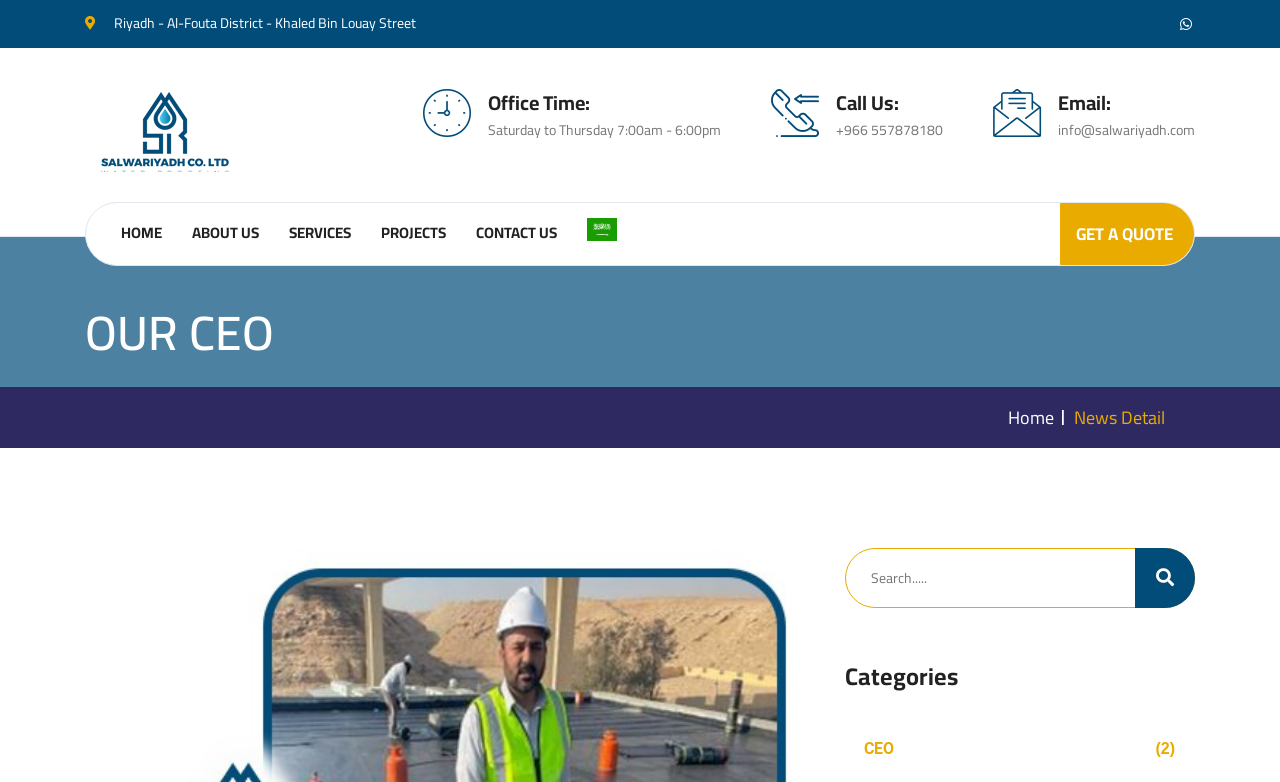Please find the bounding box coordinates for the clickable element needed to perform this instruction: "Click the logo".

[0.066, 0.118, 0.191, 0.22]